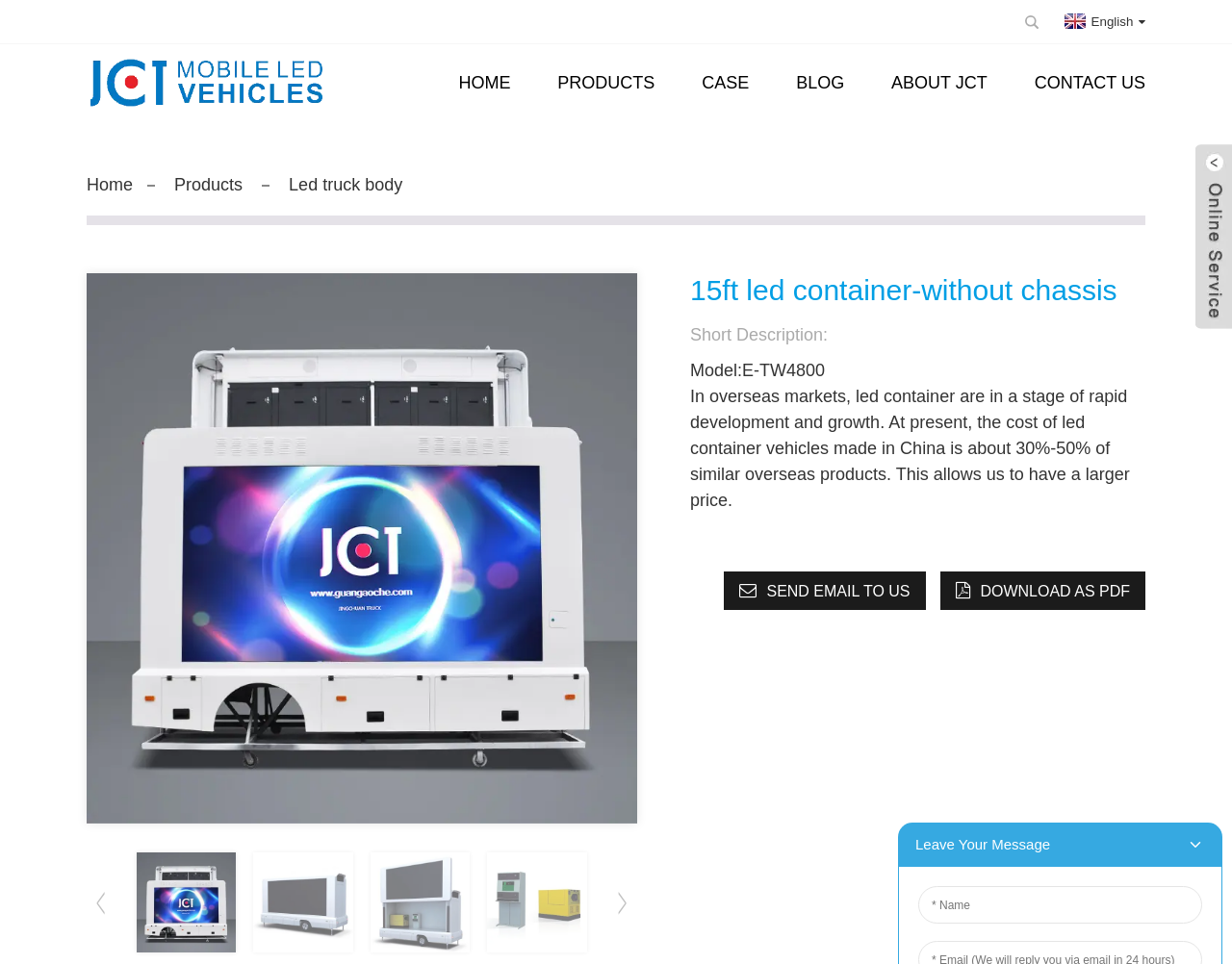Given the element description: "Contact Us", predict the bounding box coordinates of the UI element it refers to, using four float numbers between 0 and 1, i.e., [left, top, right, bottom].

[0.84, 0.046, 0.93, 0.126]